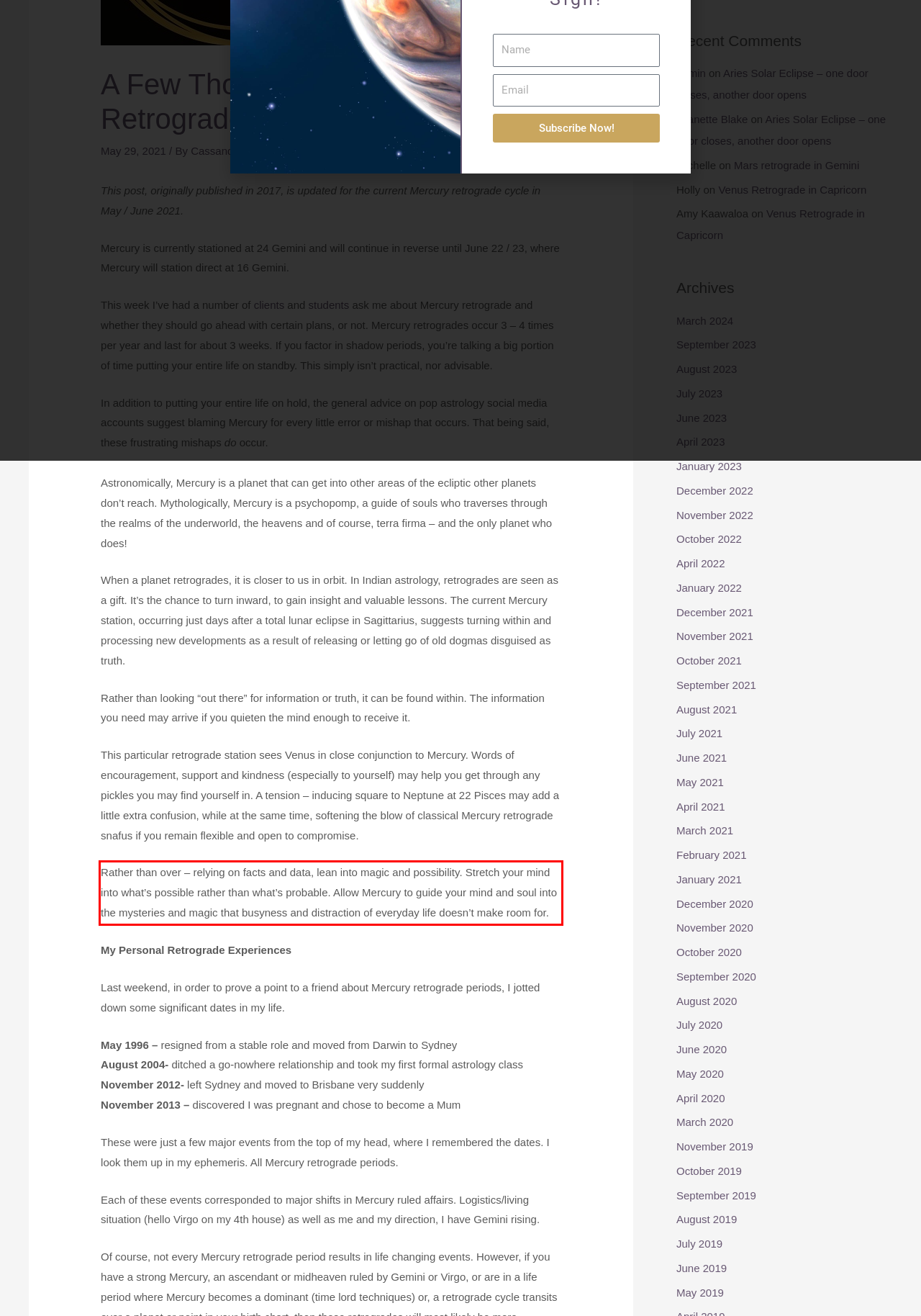Using the provided screenshot of a webpage, recognize and generate the text found within the red rectangle bounding box.

Rather than over – relying on facts and data, lean into magic and possibility. Stretch your mind into what’s possible rather than what’s probable. Allow Mercury to guide your mind and soul into the mysteries and magic that busyness and distraction of everyday life doesn’t make room for.